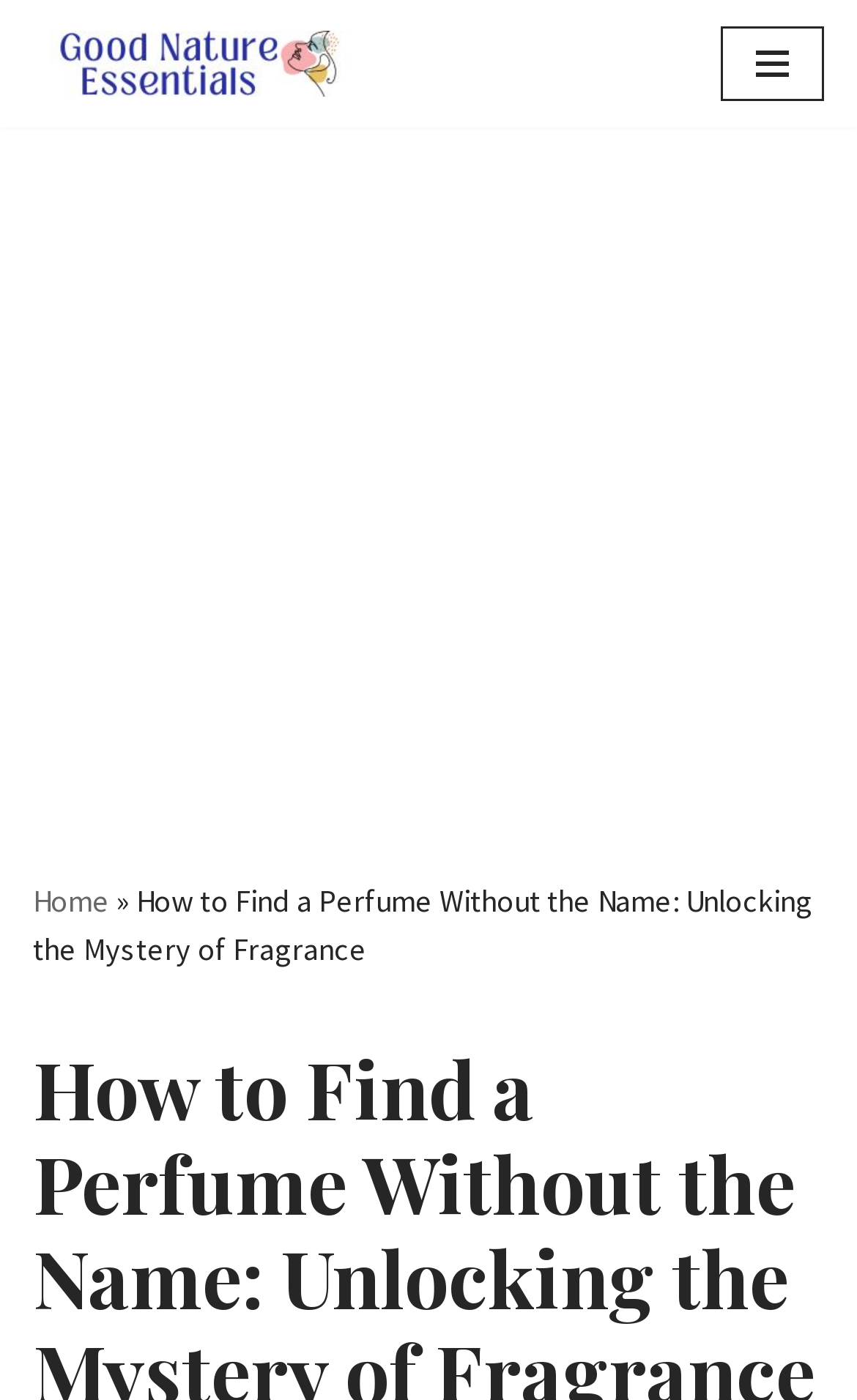Generate a thorough description of the webpage.

The webpage is about finding the perfect perfume scent, with a focus on unlocking the mystery of fragrance. At the top left of the page, there is a link to "Skip to content" and a link to "Good Nature Essentials Health and Beauty Shop" with an accompanying image of the brand's logo. 

On the top right, there is a button for the navigation menu, which is currently not expanded. Below the navigation button, there is an advertisement iframe that spans the entire width of the page.

The main content of the page is divided into sections, with a link to "Home" on the left, followed by a right-pointing arrow symbol. The title of the page, "How to Find a Perfume Without the Name: Unlocking the Mystery of Fragrance", is located to the right of the "Home" link.